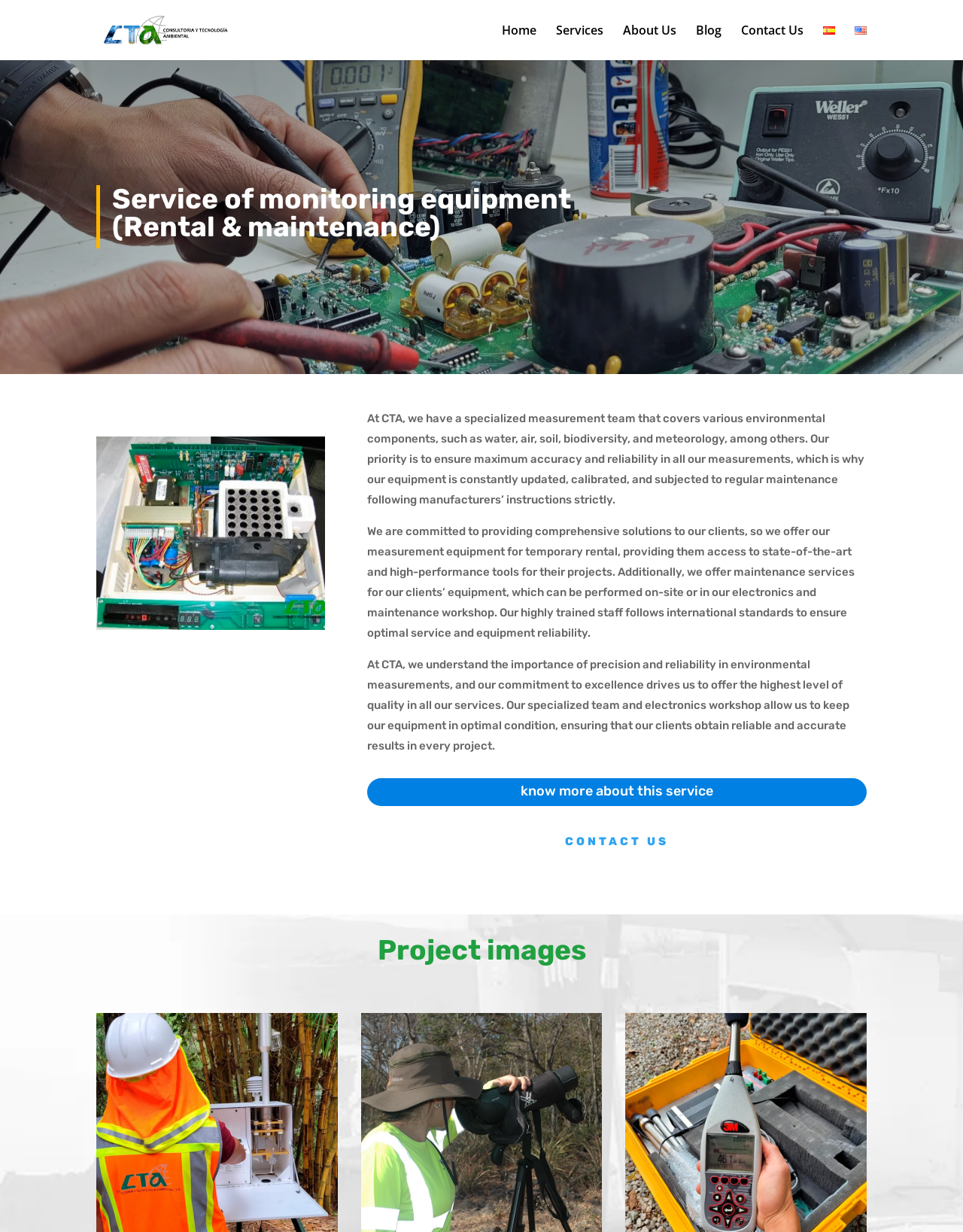Could you highlight the region that needs to be clicked to execute the instruction: "Contact Us for more information"?

[0.573, 0.672, 0.708, 0.695]